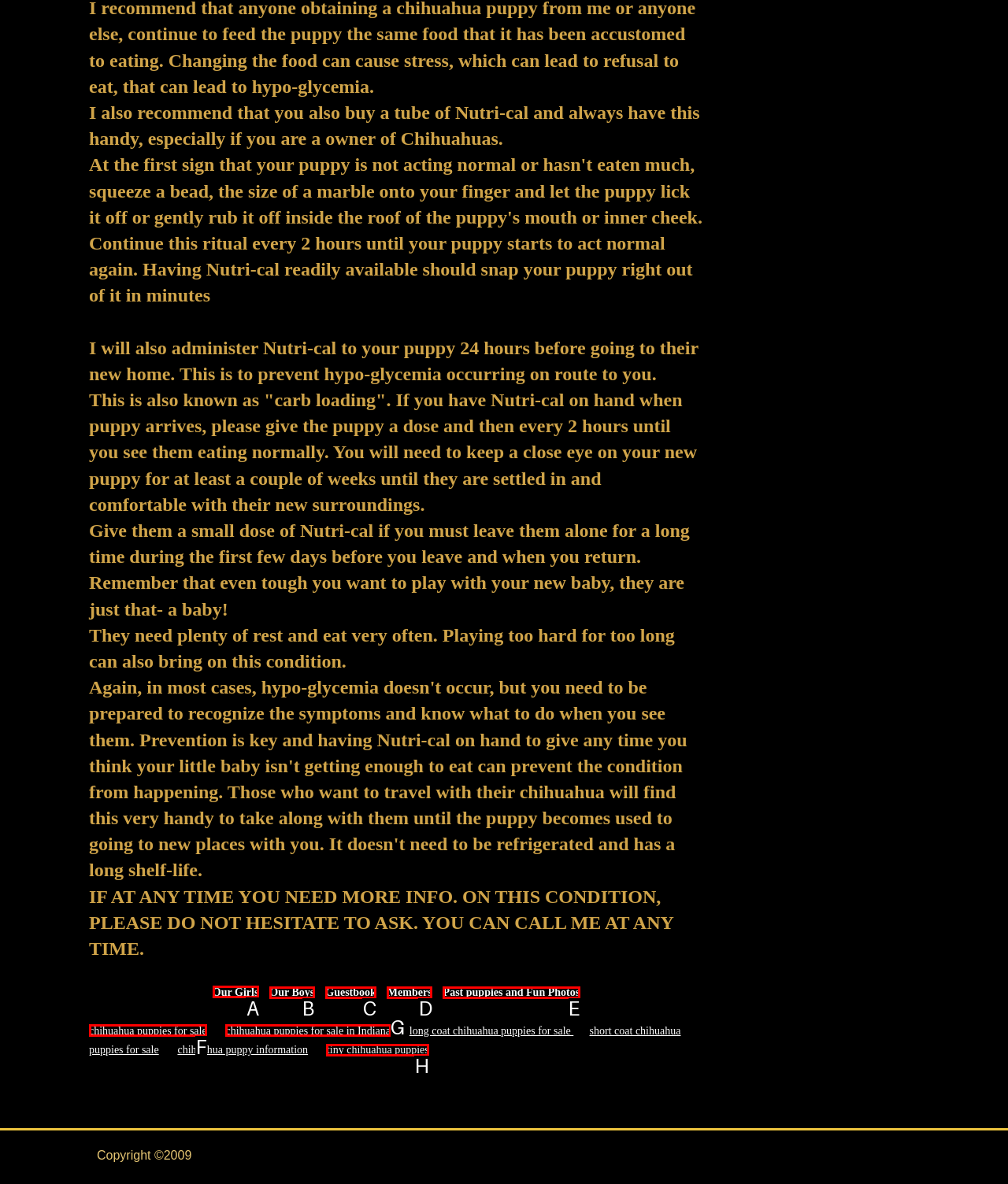Determine which element should be clicked for this task: Click on 'Our Girls'
Answer with the letter of the selected option.

A